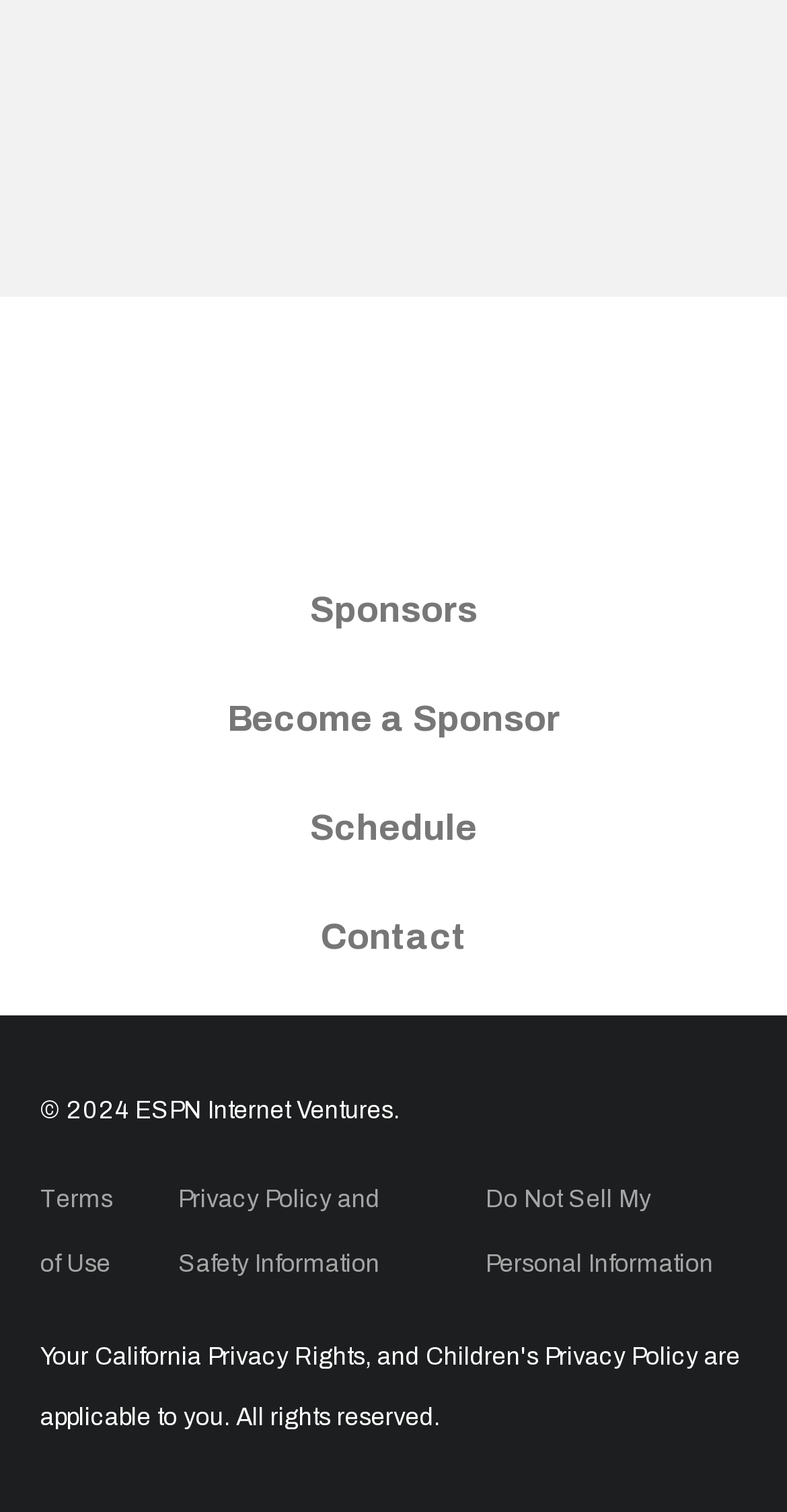Find the bounding box coordinates of the element I should click to carry out the following instruction: "Switch to English".

None